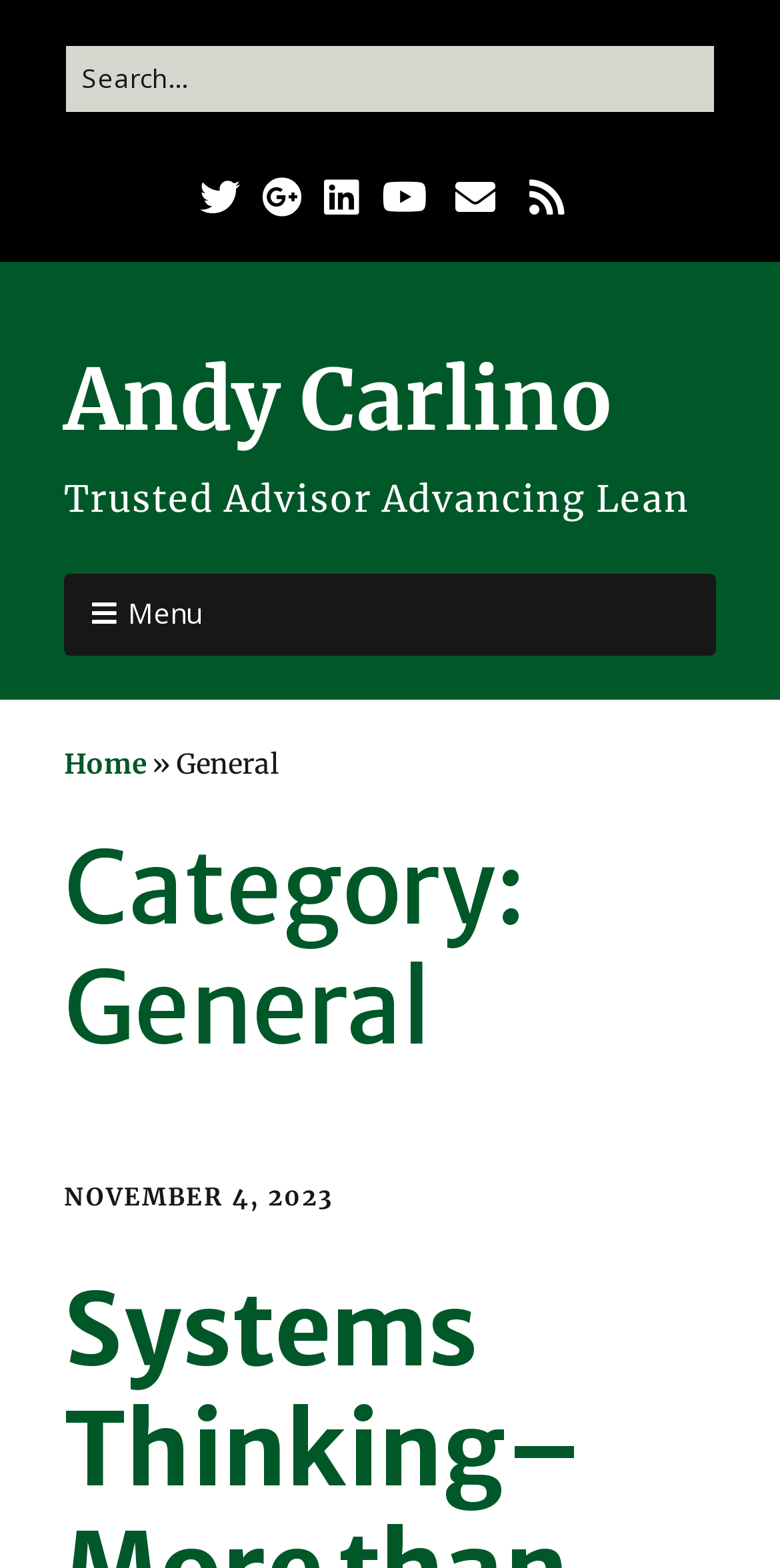Please provide a short answer using a single word or phrase for the question:
How many main sections are available on the webpage?

2